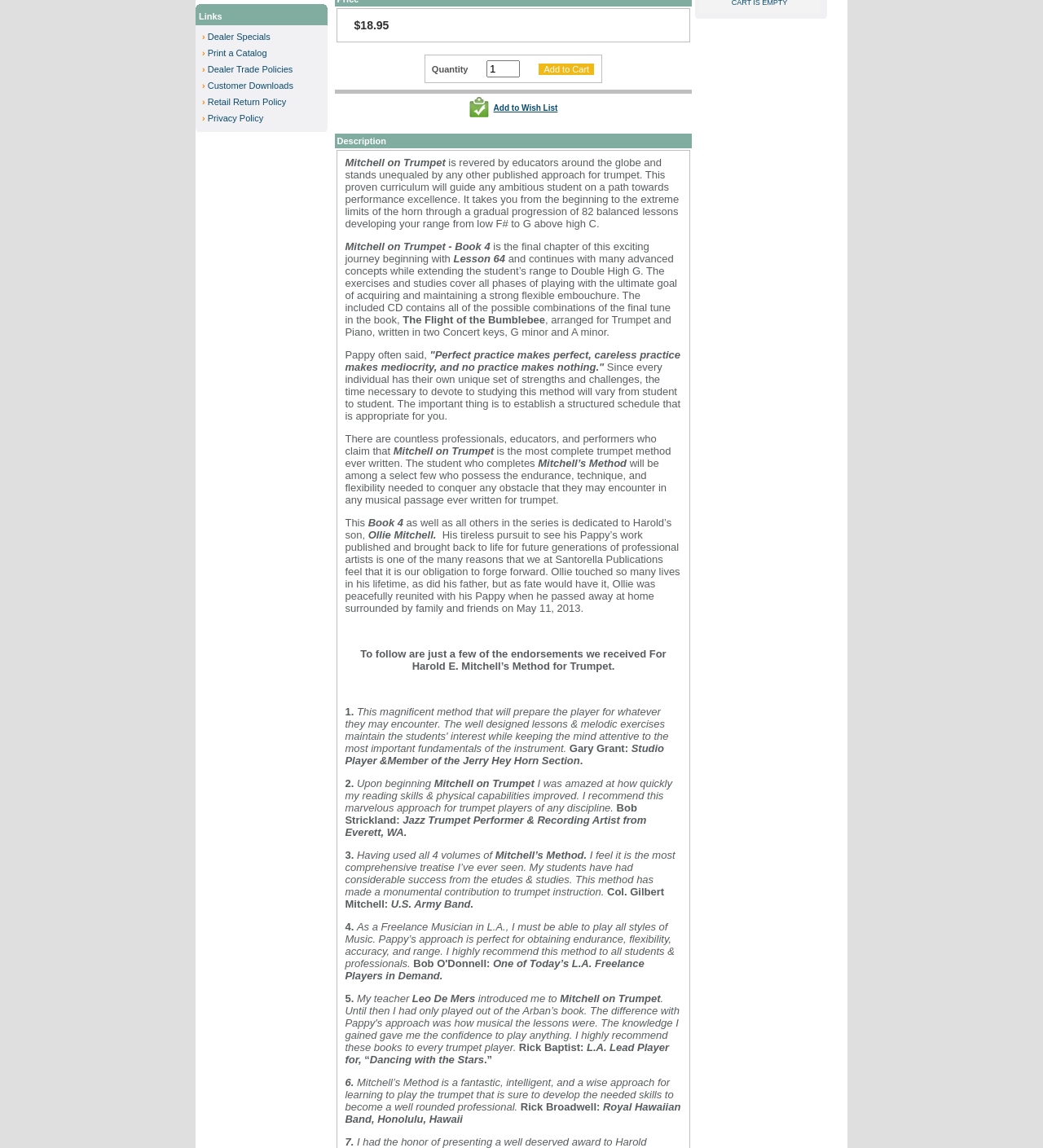Locate the bounding box of the UI element based on this description: "parent_node: First name name="nn"". Provide four float numbers between 0 and 1 as [left, top, right, bottom].

None